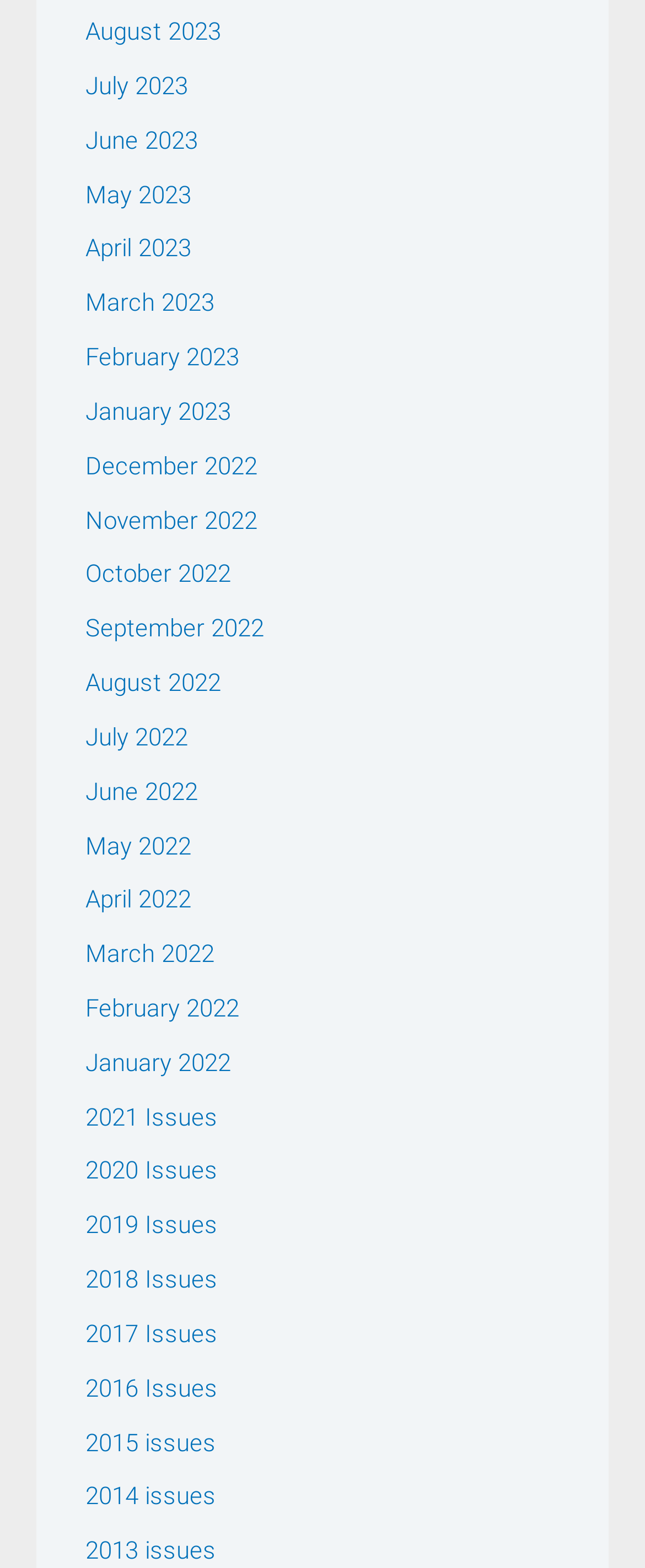Given the element description 2014 issues, predict the bounding box coordinates for the UI element in the webpage screenshot. The format should be (top-left x, top-left y, bottom-right x, bottom-right y), and the values should be between 0 and 1.

[0.132, 0.945, 0.335, 0.964]